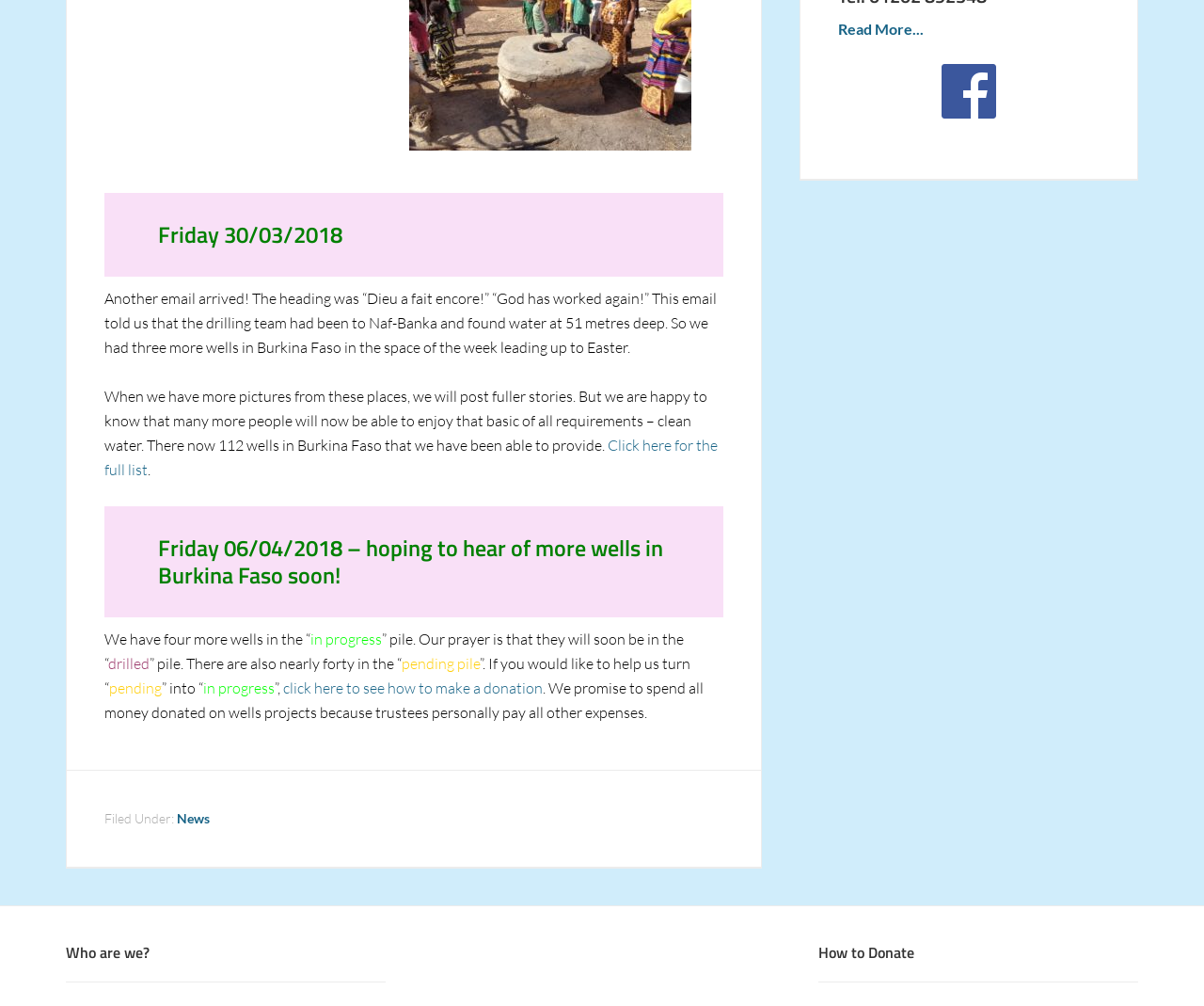How many wells are mentioned in Burkina Faso?
Can you provide a detailed and comprehensive answer to the question?

The StaticText element with the text 'There now 112 wells in Burkina Faso that we have been able to provide.' provides the information about the number of wells in Burkina Faso.